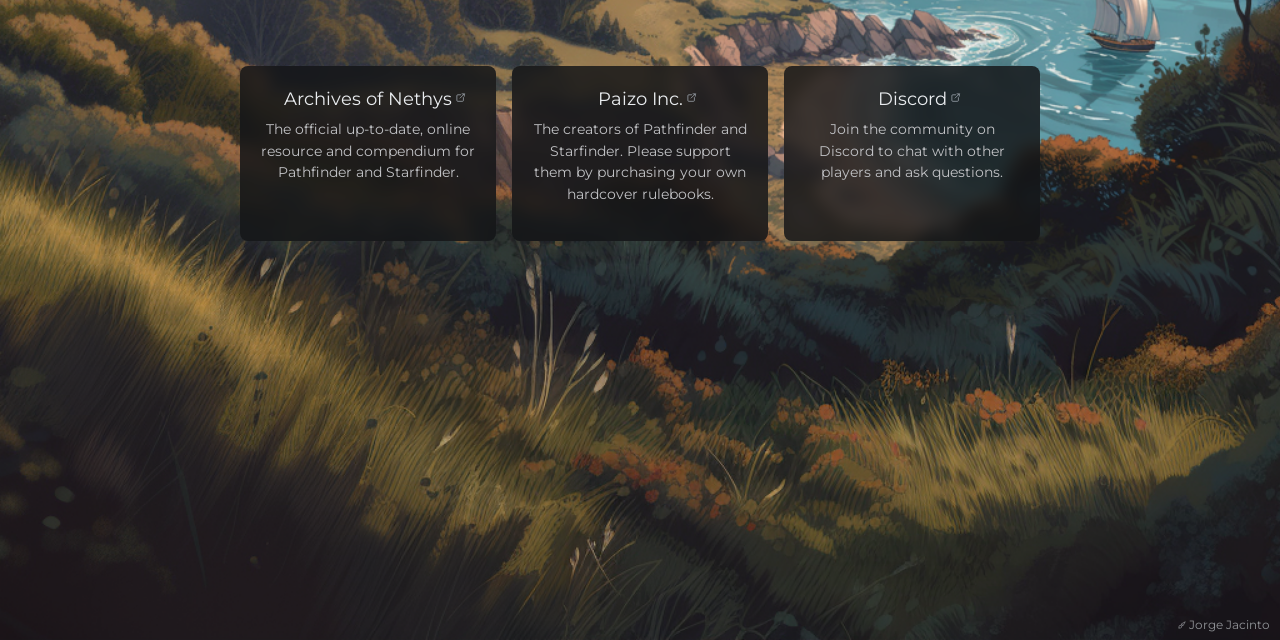Locate the UI element described by Paizo Inc. in the provided webpage screenshot. Return the bounding box coordinates in the format (top-left x, top-left y, bottom-right x, bottom-right y), ensuring all values are between 0 and 1.

[0.416, 0.135, 0.584, 0.178]